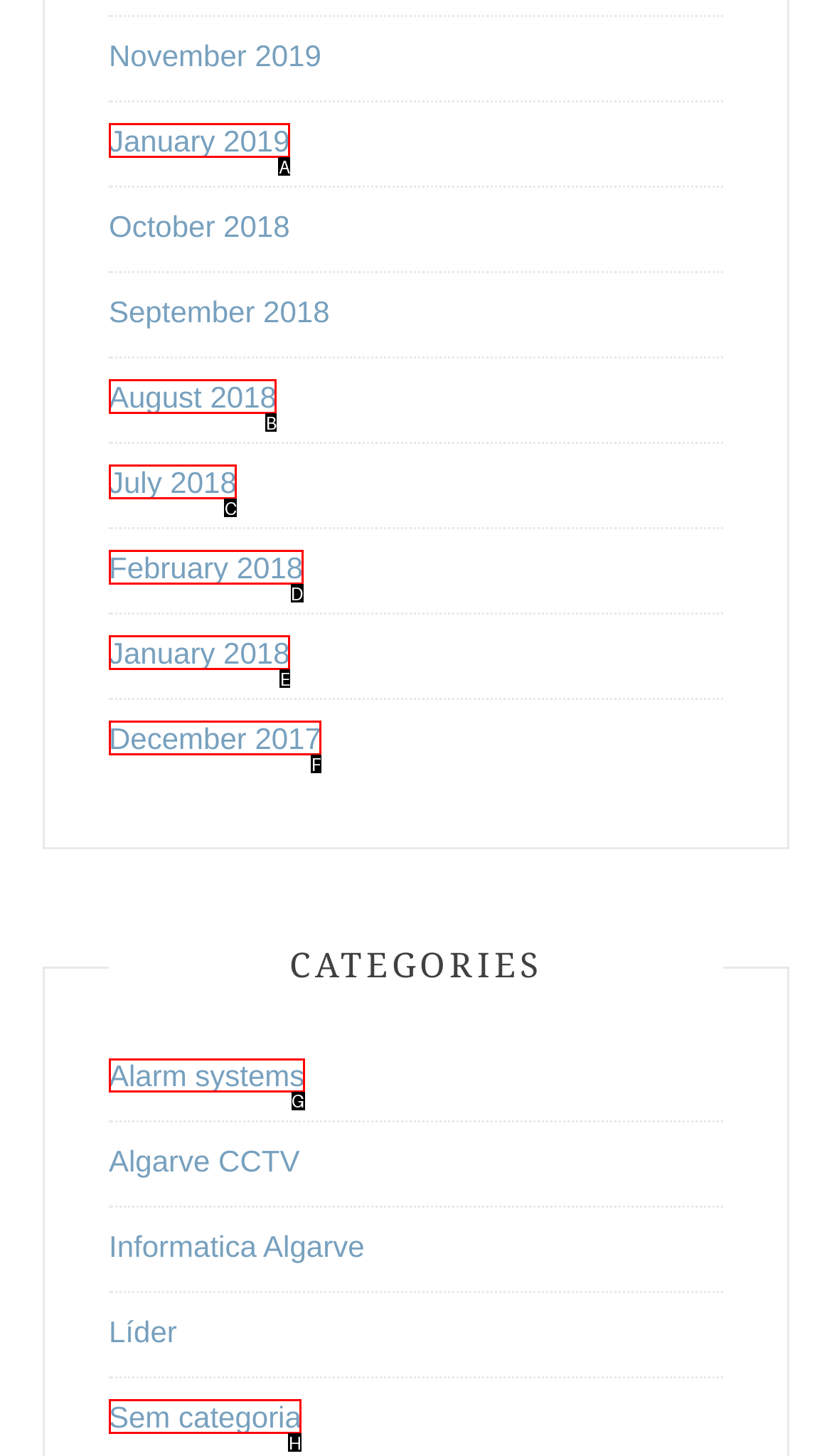Which UI element should be clicked to perform the following task: Explore Alarm systems? Answer with the corresponding letter from the choices.

G